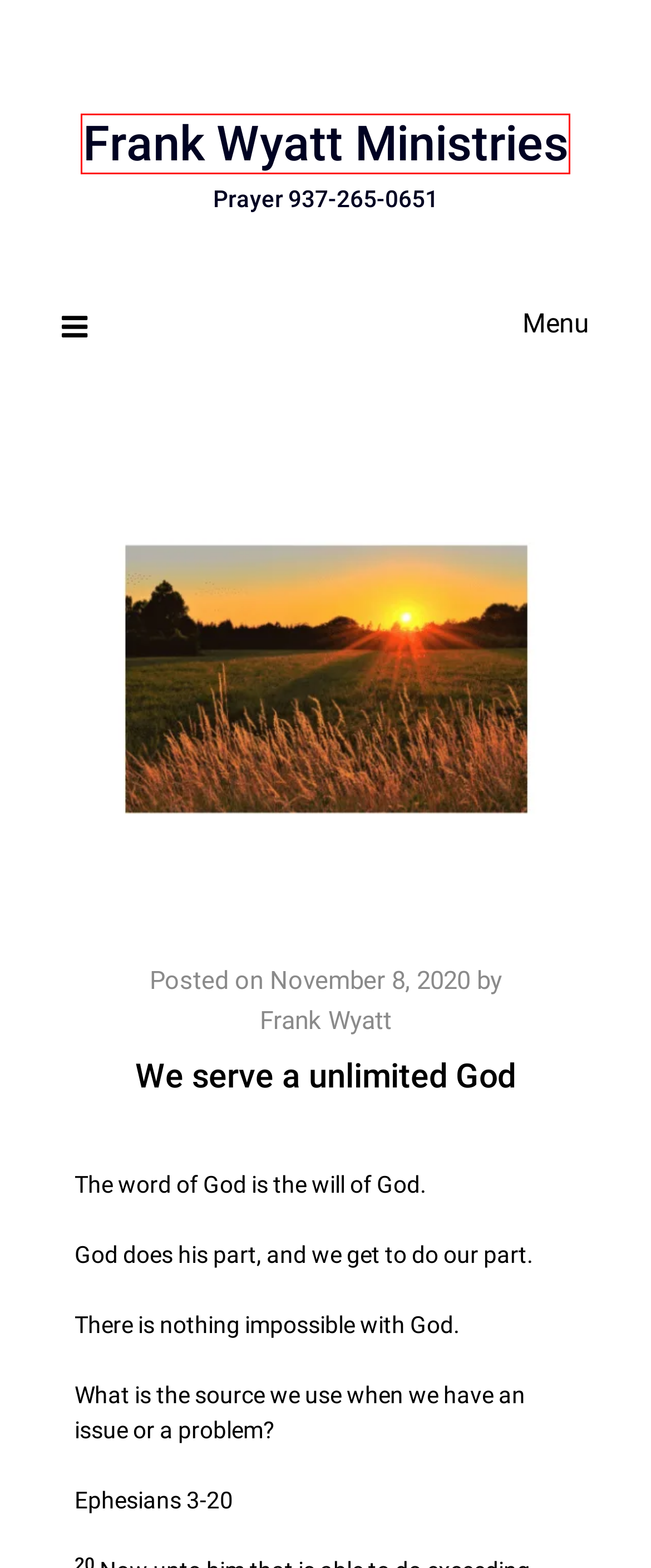Review the screenshot of a webpage that includes a red bounding box. Choose the webpage description that best matches the new webpage displayed after clicking the element within the bounding box. Here are the candidates:
A. Frank Wyatt Ministries – Prayer 937-265-0651
B. Is there something I can do to get God to move – 937-265-0651 – Frank Wyatt Ministries
C. Frank Wyatt – Frank Wyatt Ministries
D. SuperbThemes | The Most User-Friendly & SEO Optimized Themes
E. The love of God when dealing with other people – Frank Wyatt Ministries
F. How can I give all my problems over to God without worrying – Frank Wyatt Ministries
G. Why we must walk in the Love of God – Frank Wyatt Ministries
H. How To Get God To Answer My Prayer-937-265-0651 – Frank Wyatt Ministries

A